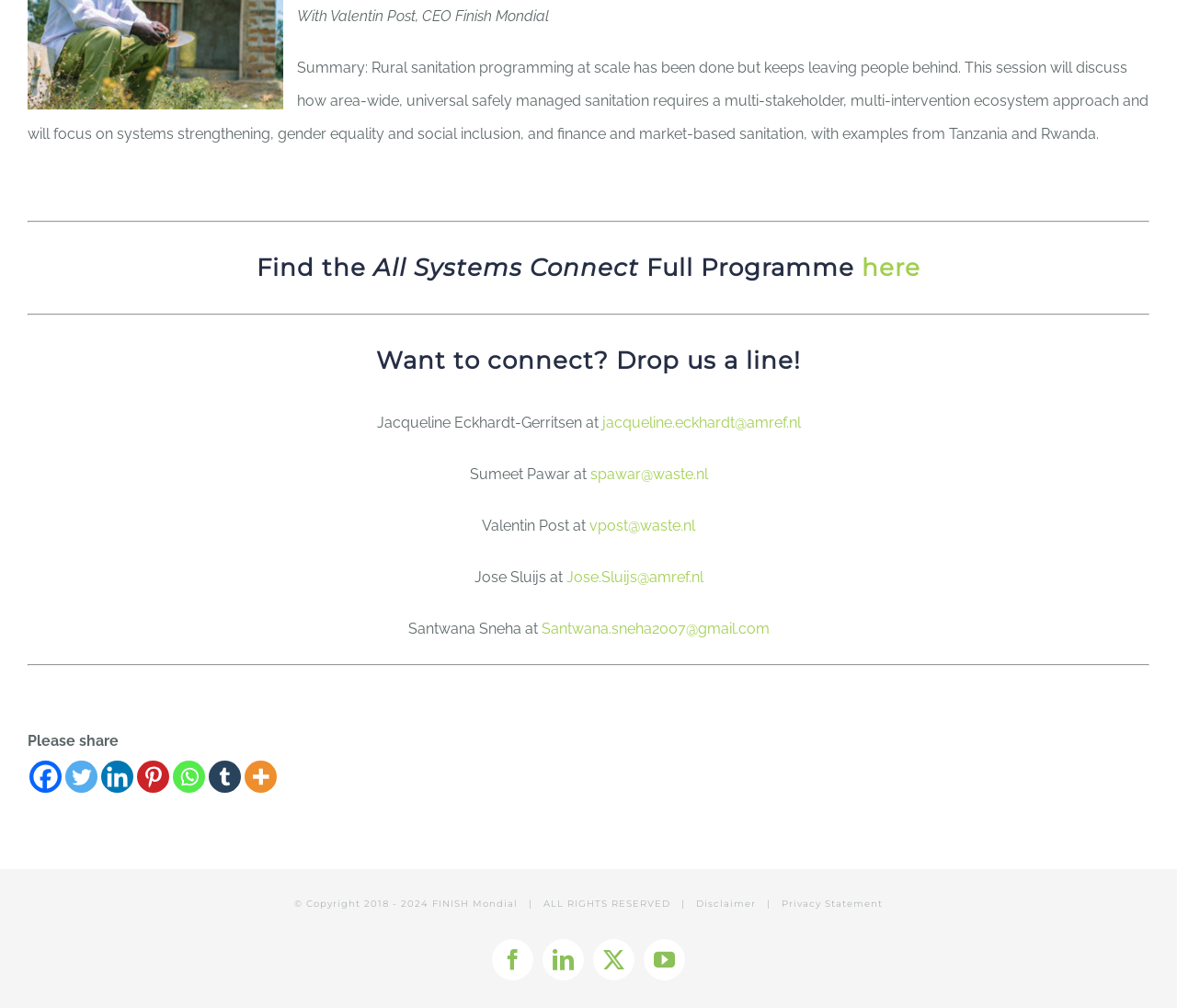Identify the bounding box coordinates for the element you need to click to achieve the following task: "Read the Disclaimer". The coordinates must be four float values ranging from 0 to 1, formatted as [left, top, right, bottom].

[0.591, 0.891, 0.642, 0.903]